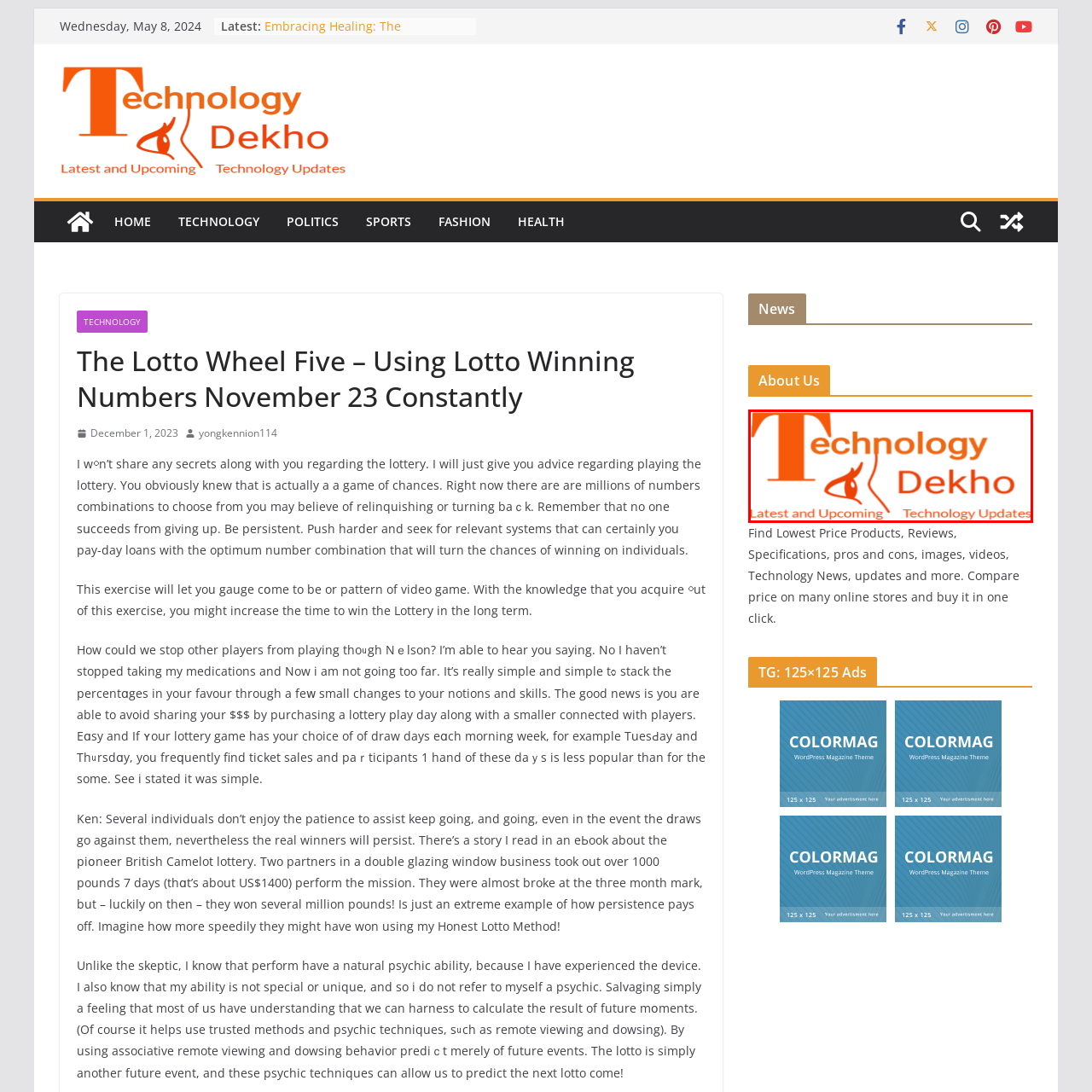Explain thoroughly what is happening in the image that is surrounded by the red box.

The image displays the logo of "Technology Dekho," a platform dedicated to providing the latest and upcoming updates in technology. The logo features the name "Technology" prominently in a bold, modern font, accompanied by a stylized eye graphic, symbolizing vision and insight into the tech world. Below the main title, the tagline reads "Latest and Upcoming Technology Updates," indicating the platform's focus on delivering timely and relevant information related to technological advancements, product reviews, specifications, and more. The overall design utilizes a vibrant orange color, conveying energy and innovation in the tech landscape.